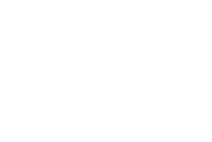Give an in-depth description of the image.

This image showcases a Passenger Loop Belt Extension Assembly, designed for use in aircraft to enhance passenger safety and comfort. The assembly typically features durable materials to ensure reliability during flight operations. It's an essential component for accommodating diverse passenger sizes, particularly in emergency situations or for securing luggage. The product is part of a range of airworthy items listed for sale, emphasizing its certification and compliance with aviation safety standards. Ideal for operators looking to maintain operational readiness and safety in their aircraft.